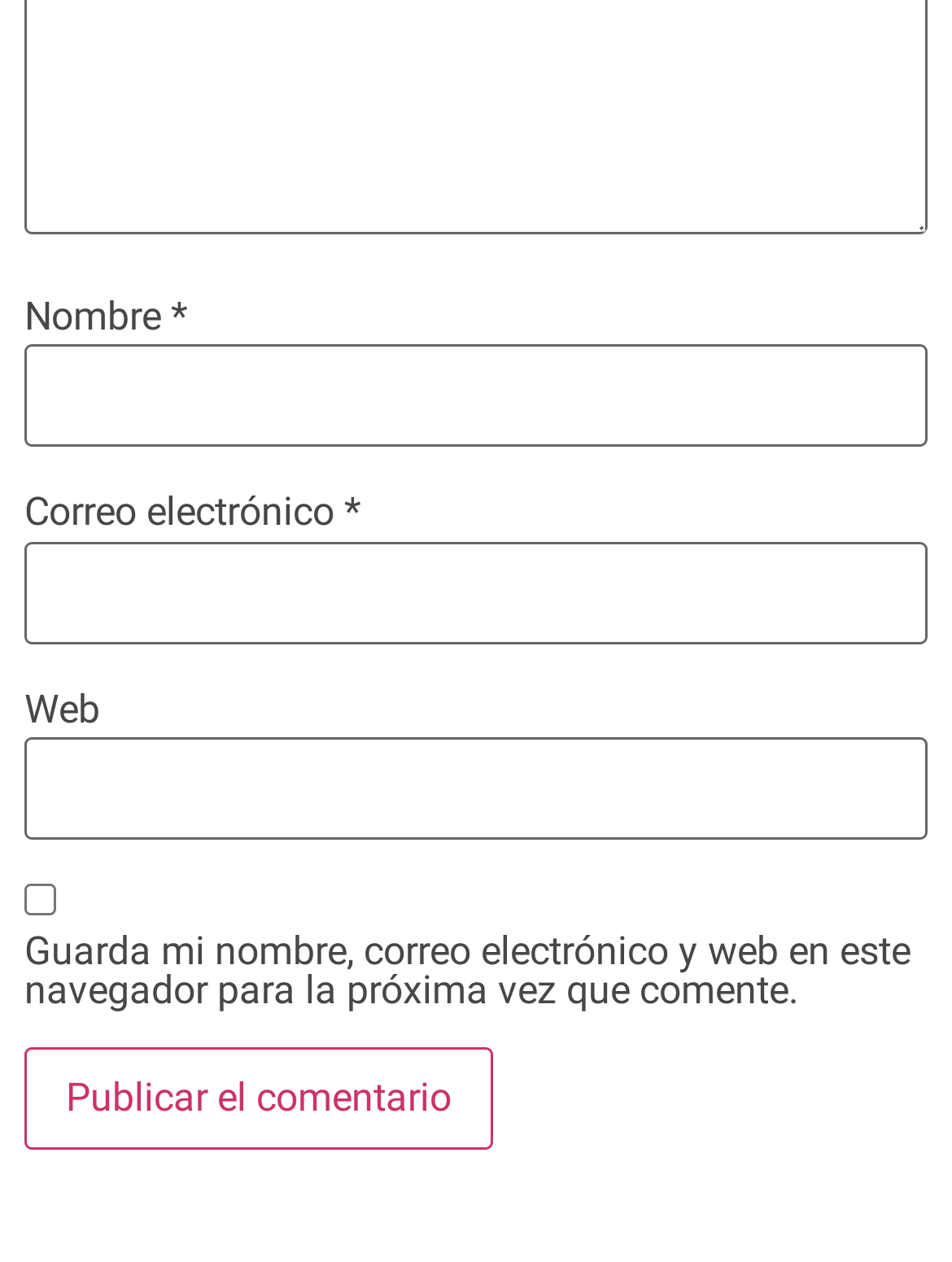Locate the UI element that matches the description parent_node: Nombre * name="author" in the webpage screenshot. Return the bounding box coordinates in the format (top-left x, top-left y, bottom-right x, bottom-right y), with values ranging from 0 to 1.

[0.026, 0.273, 0.974, 0.354]